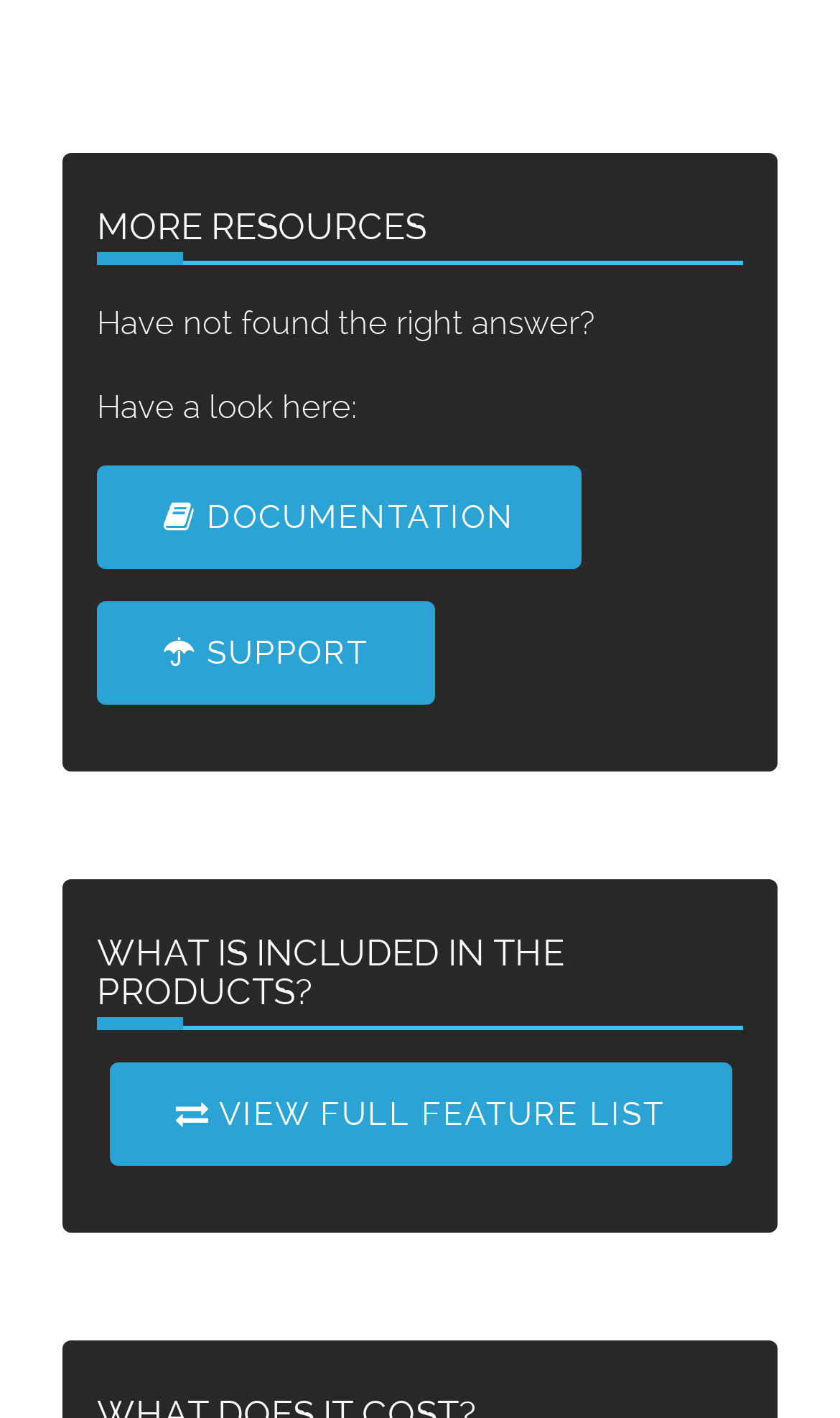Examine the image and give a thorough answer to the following question:
Where can I find the setting to introduce a maximum email size for Mailster?

The webpage suggests introducing a maximum email size for Mailster to prevent issues. This setting can be found in the 'List behaviour' tab of the mailing lists settings, as mentioned in the solution section.